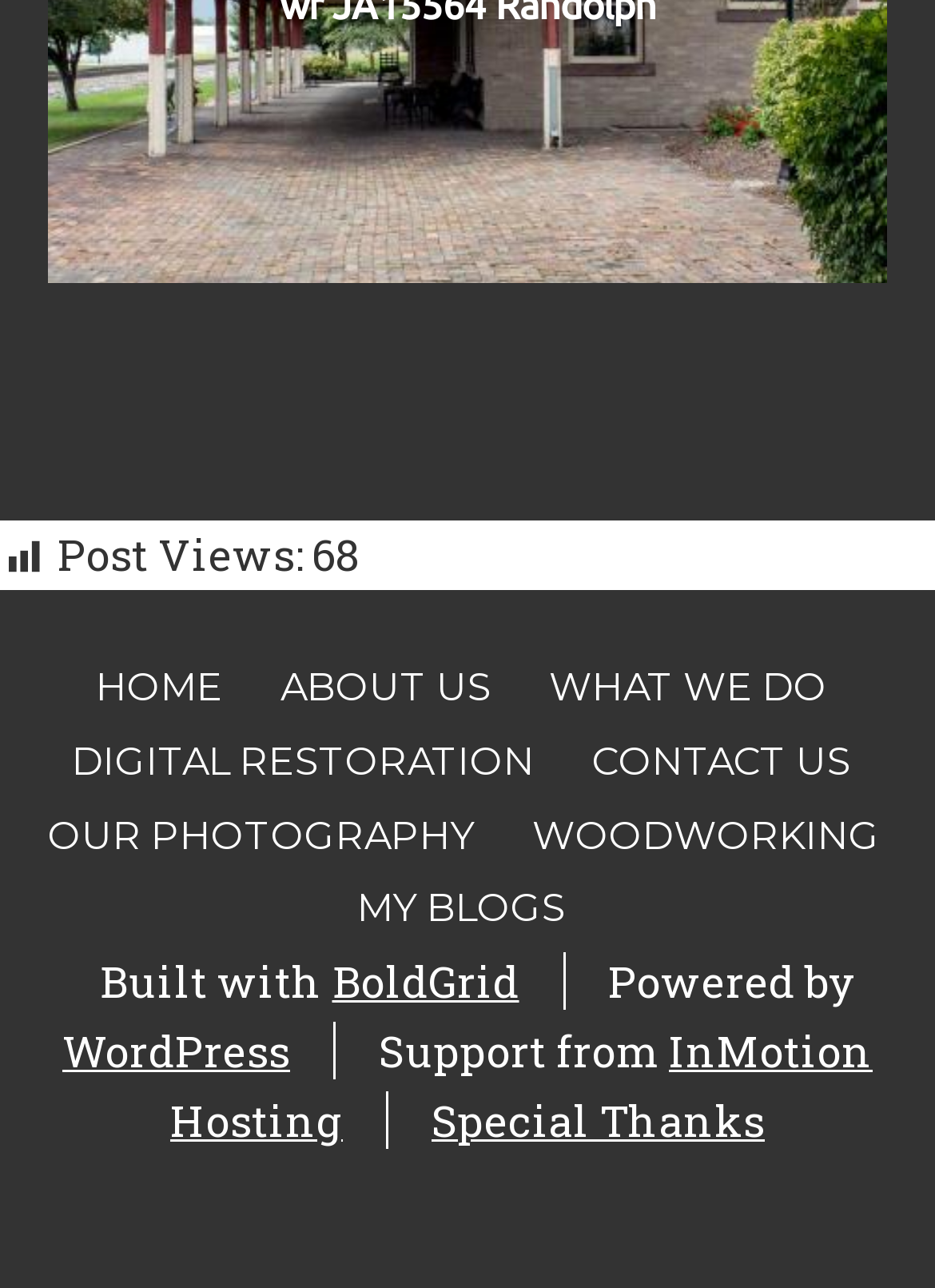Locate the bounding box coordinates of the element that needs to be clicked to carry out the instruction: "go to home page". The coordinates should be given as four float numbers ranging from 0 to 1, i.e., [left, top, right, bottom].

[0.09, 0.507, 0.251, 0.561]